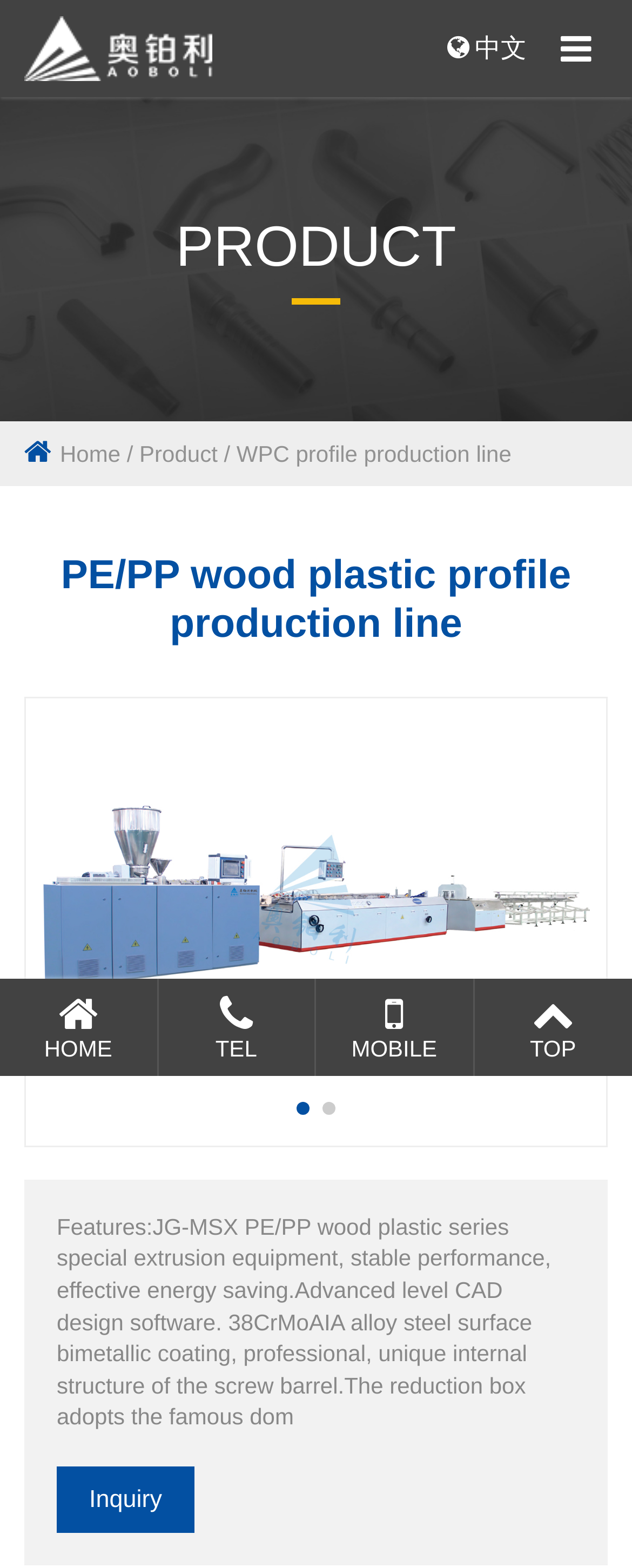Please find the bounding box coordinates of the element that you should click to achieve the following instruction: "Go to PE pipe production line page". The coordinates should be presented as four float numbers between 0 and 1: [left, top, right, bottom].

[0.038, 0.01, 0.336, 0.052]